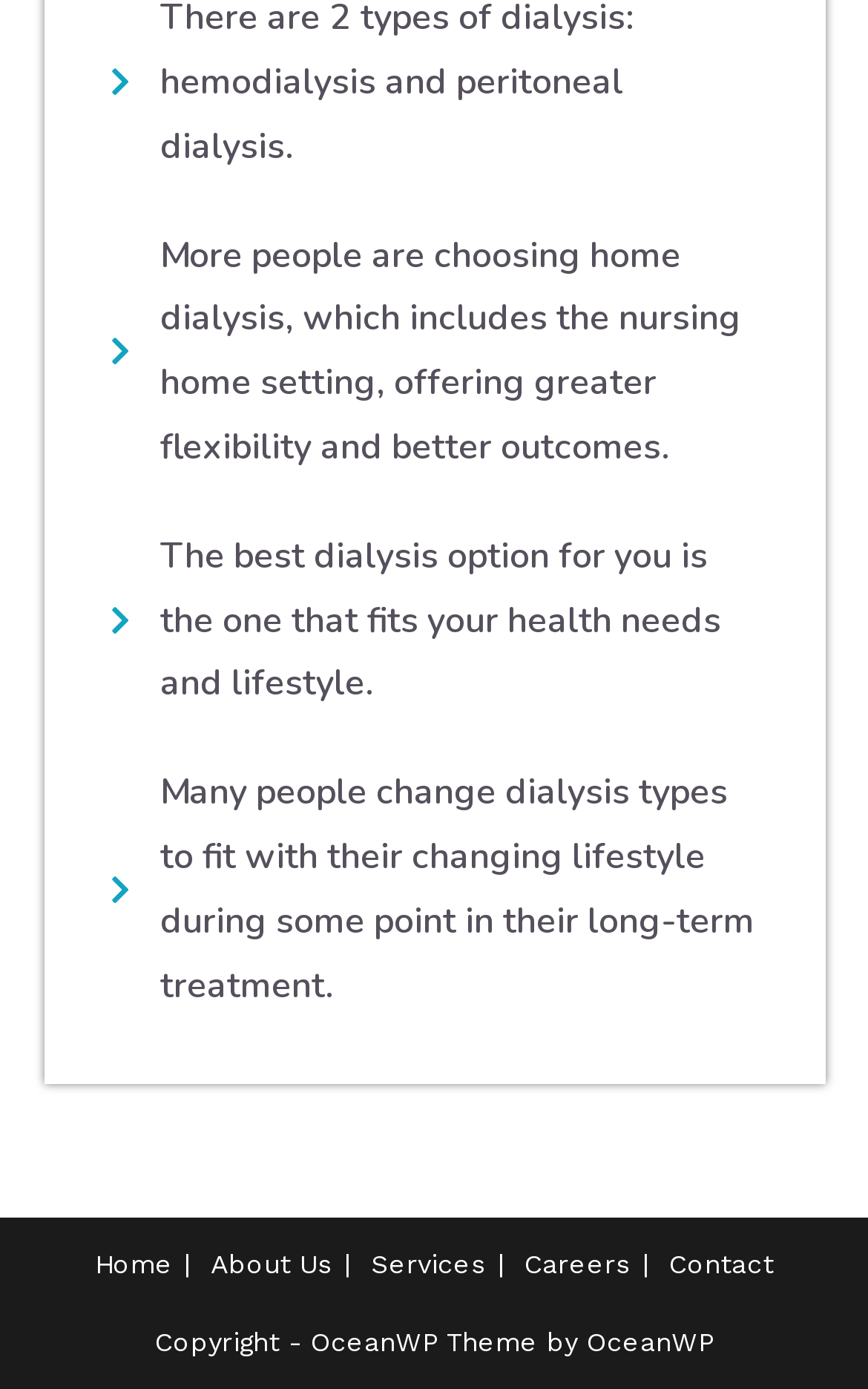Provide a short answer using a single word or phrase for the following question: 
How many paragraphs of text are on the webpage?

3